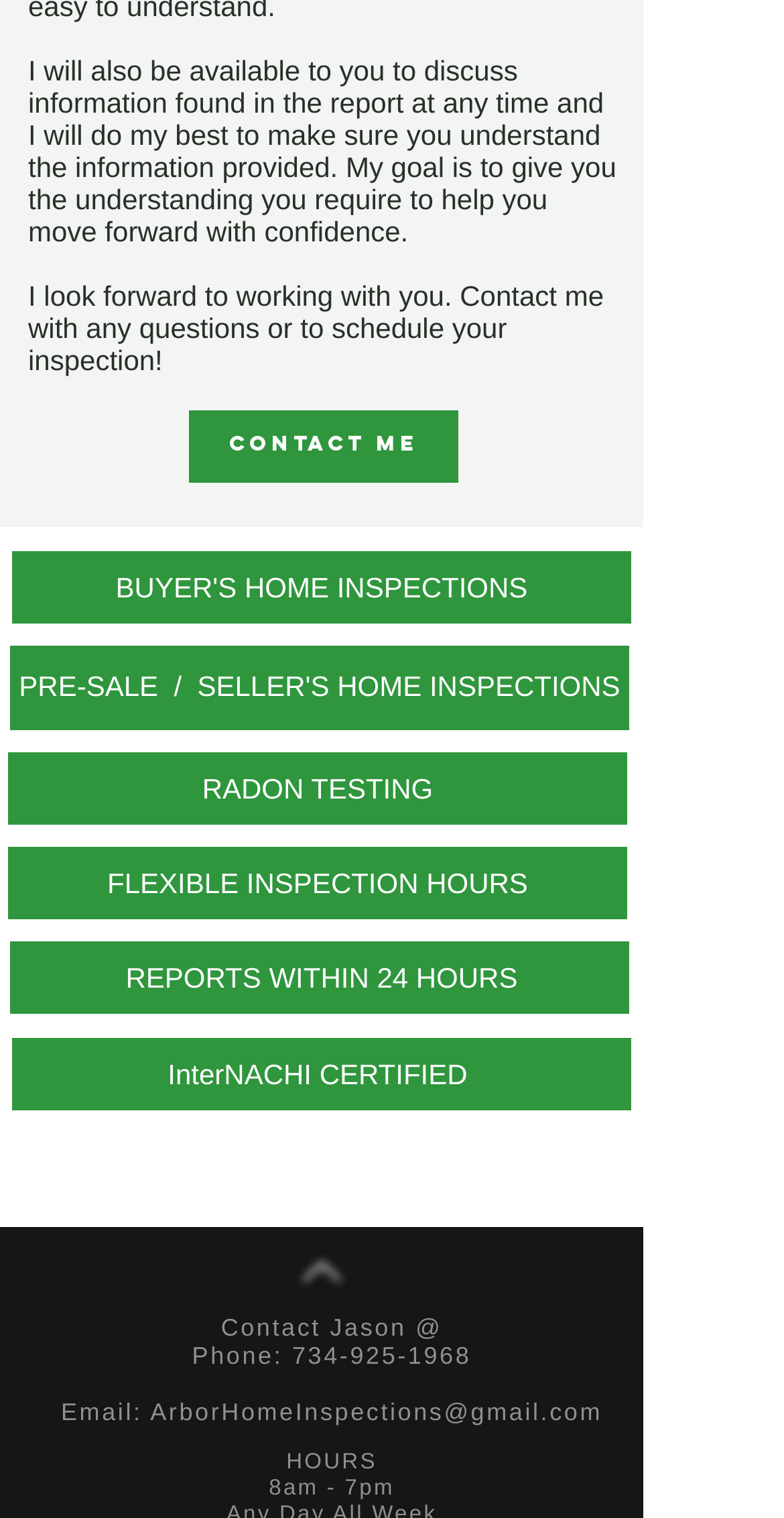Please study the image and answer the question comprehensively:
What is the inspection report turnaround time?

The webpage mentions that reports are provided within 24 hours, as stated in the heading element with the text 'REPORTS WITHIN 24 HOURS'.